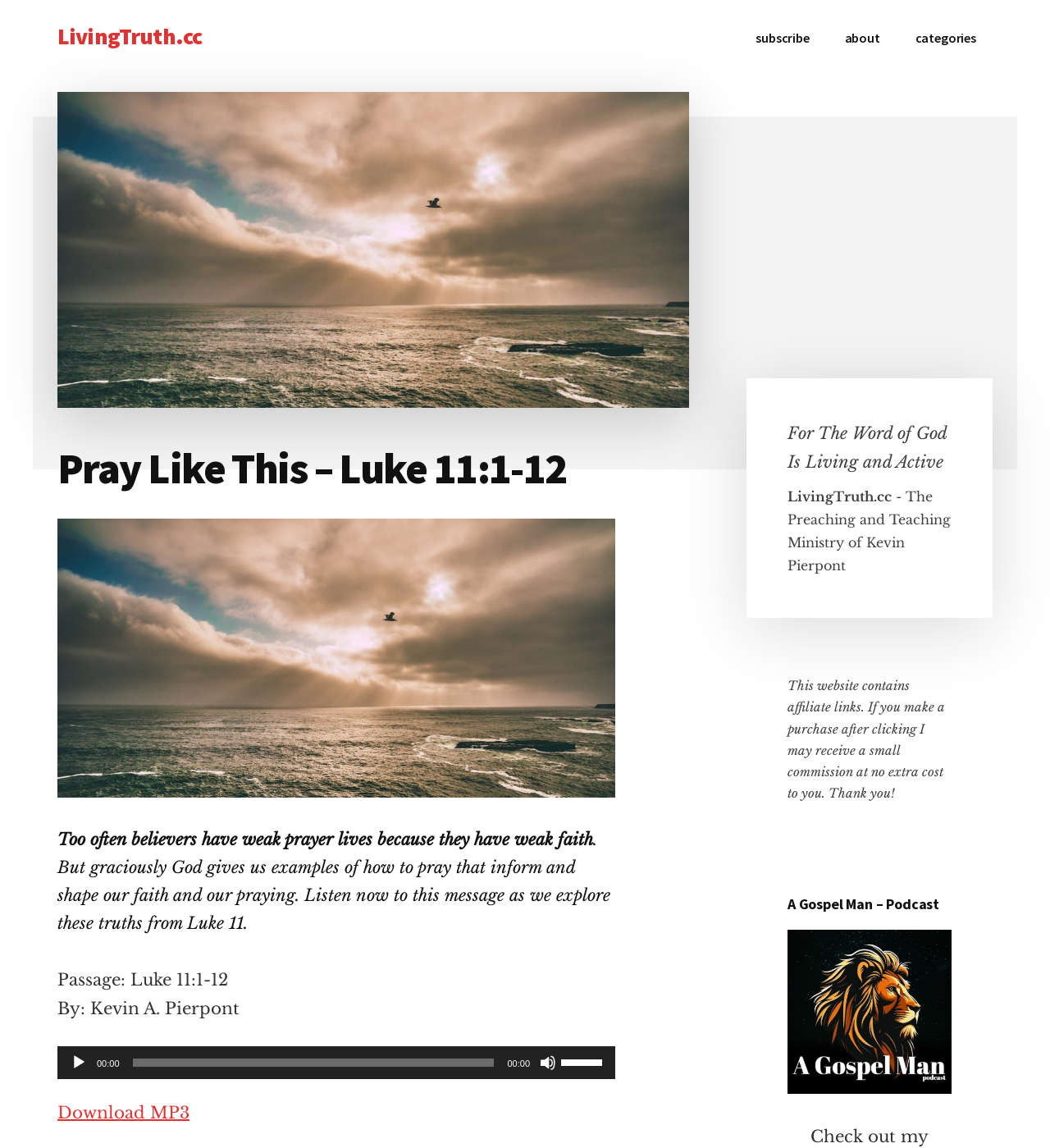What is the format of the audio player?
Provide a detailed and extensive answer to the question.

I found the answer by looking at the audio player section of the webpage, where it has a time slider that allows users to scrub through the audio. This is a common format for audio players on websites.